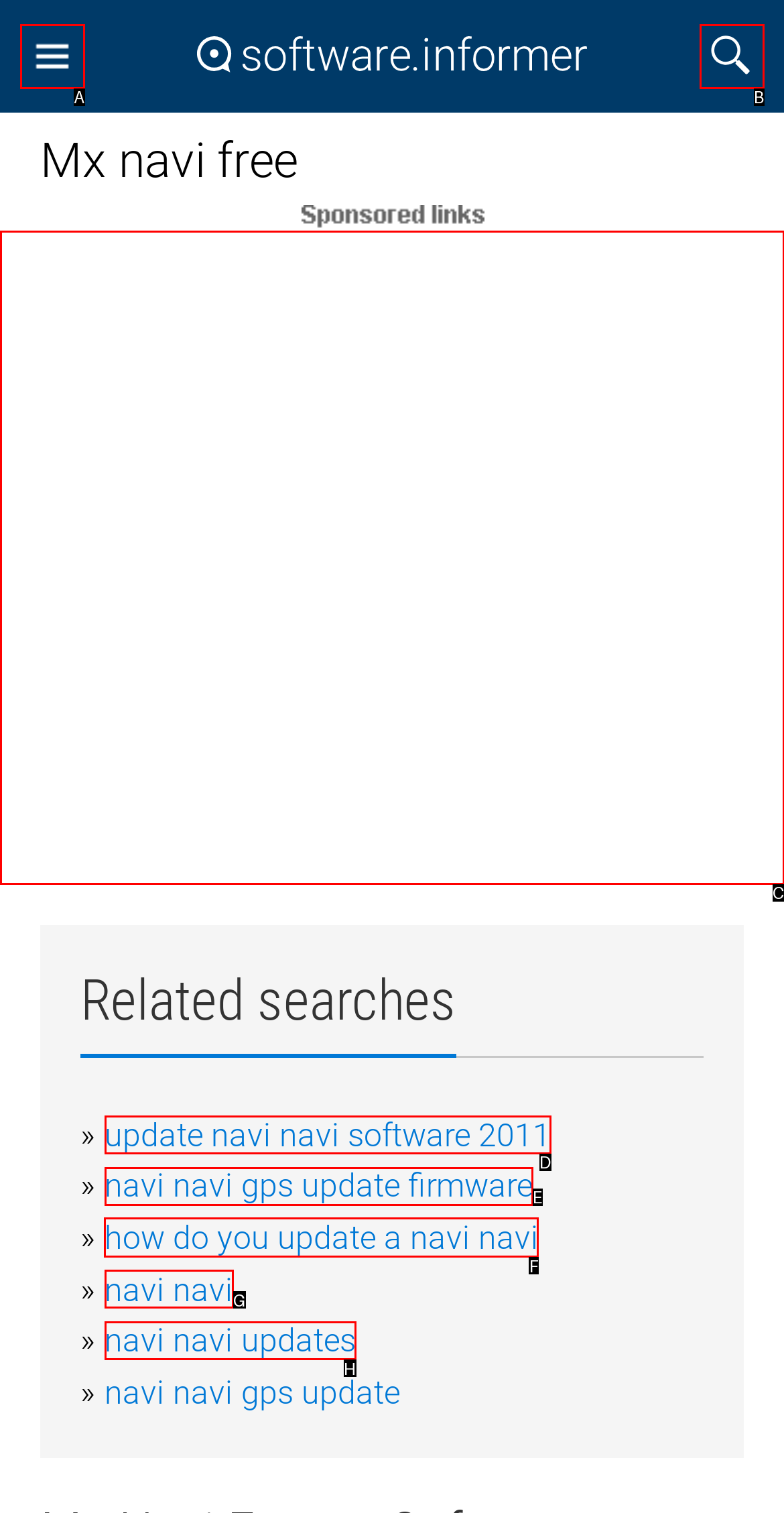Point out the UI element to be clicked for this instruction: Learn how to update a navi navi. Provide the answer as the letter of the chosen element.

F